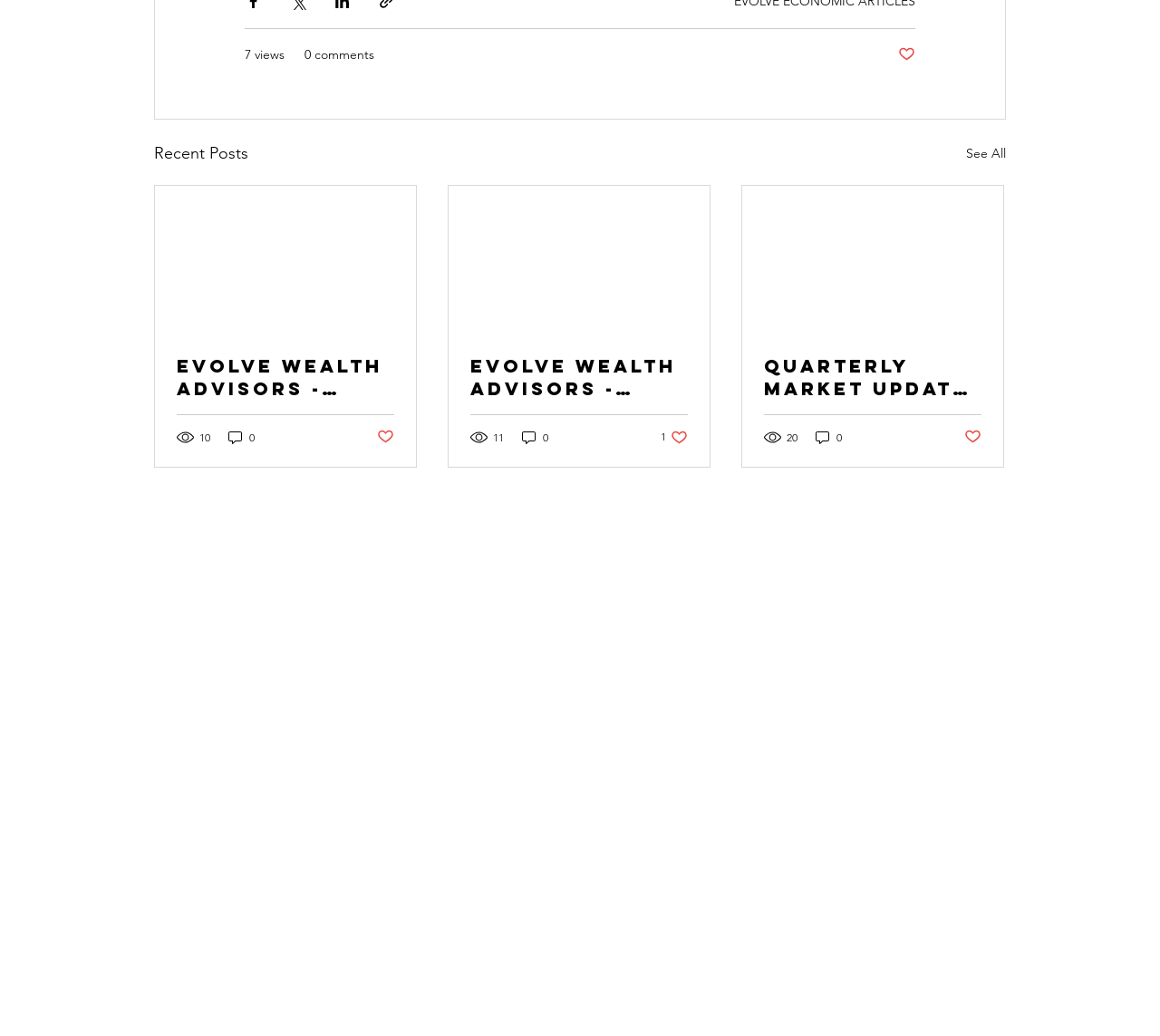How many comments does the second post have? Look at the image and give a one-word or short phrase answer.

0